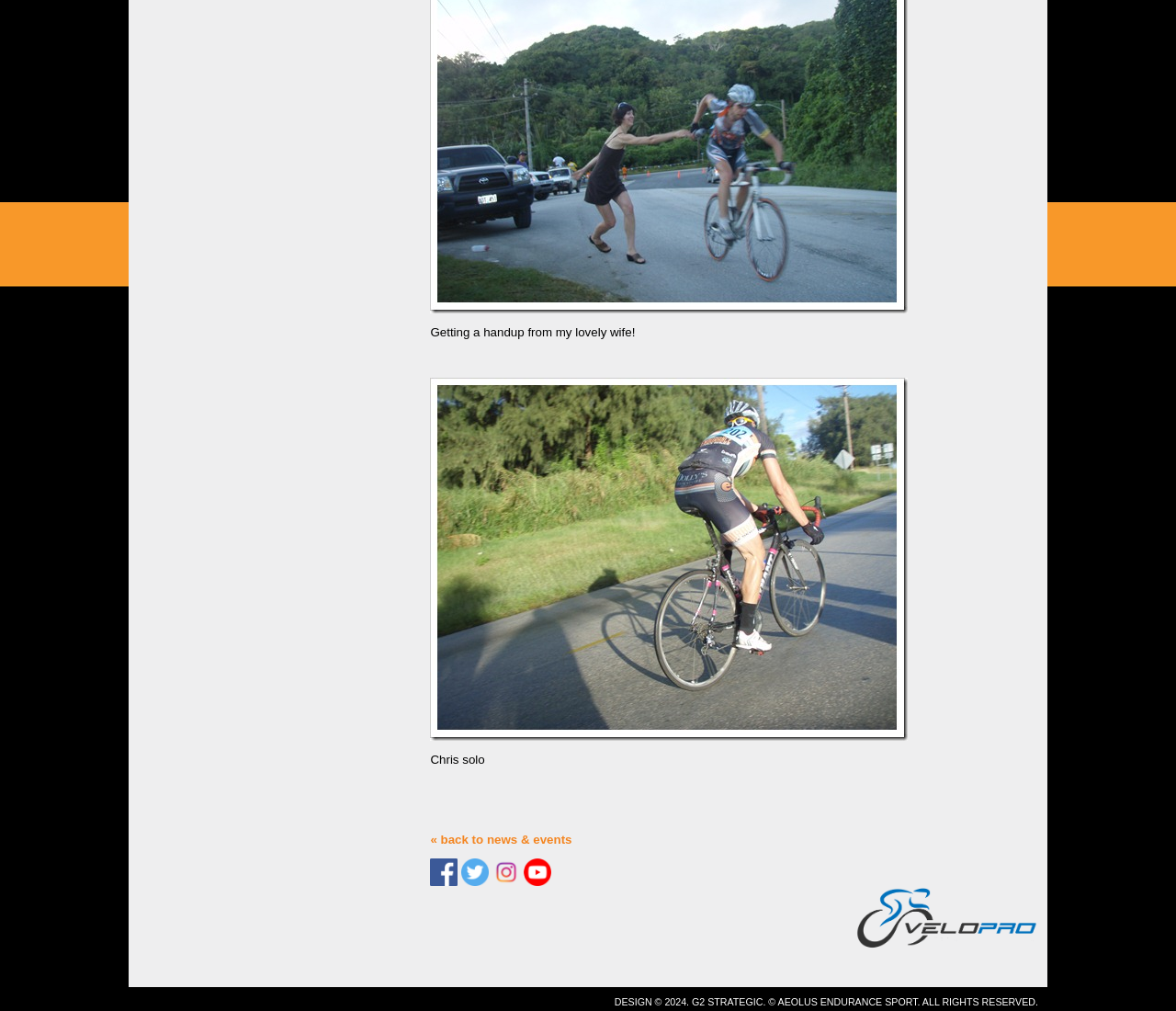What is the text at the bottom of the page?
Look at the image and provide a short answer using one word or a phrase.

DESIGN © 2024. G2 STRATEGIC. © AEOLUS ENDURANCE SPORT. ALL RIGHTS RESERVED.